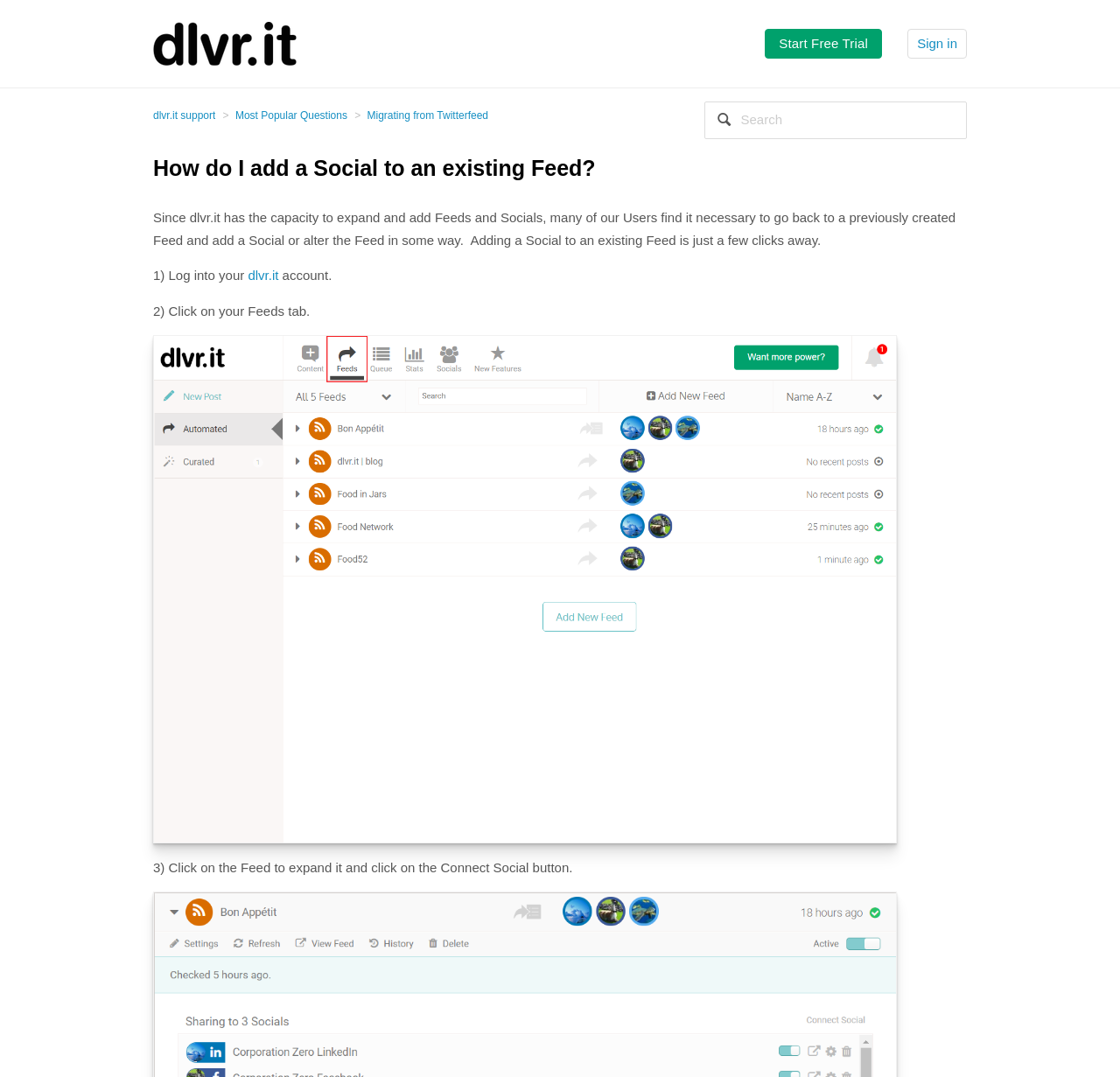Please identify the bounding box coordinates of the clickable area that will fulfill the following instruction: "Sign in". The coordinates should be in the format of four float numbers between 0 and 1, i.e., [left, top, right, bottom].

[0.81, 0.027, 0.863, 0.055]